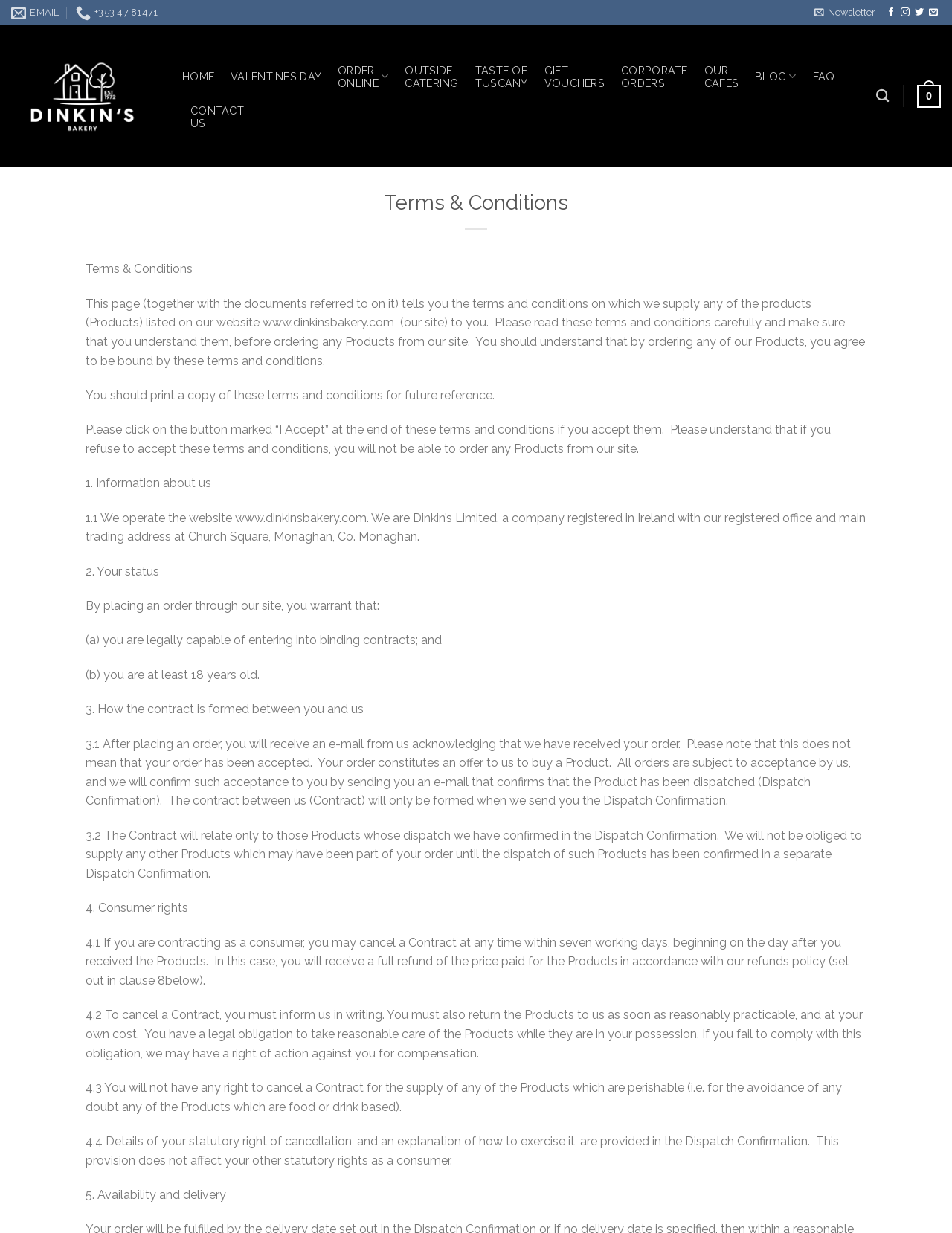Identify the bounding box coordinates of the HTML element based on this description: "FAQ".

[0.854, 0.051, 0.877, 0.073]